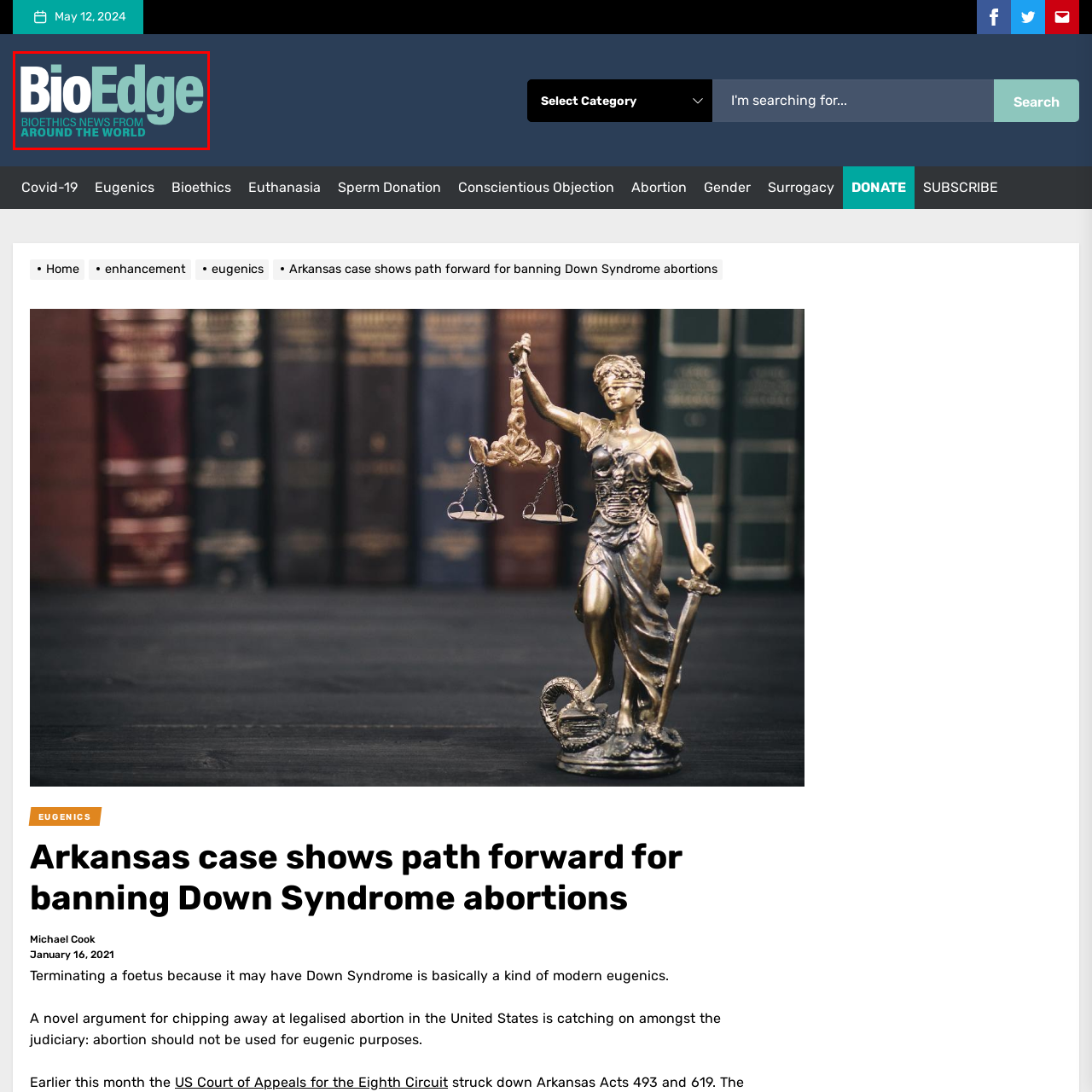Observe the image within the red-bordered area and respond to the following question in detail, making use of the visual information: What is the background color of the BioEdge logo?

The BioEdge logo is examined, and it is observed that the background of the logo is a deep blue color, which provides a professional and contemporary aesthetic to the logo.